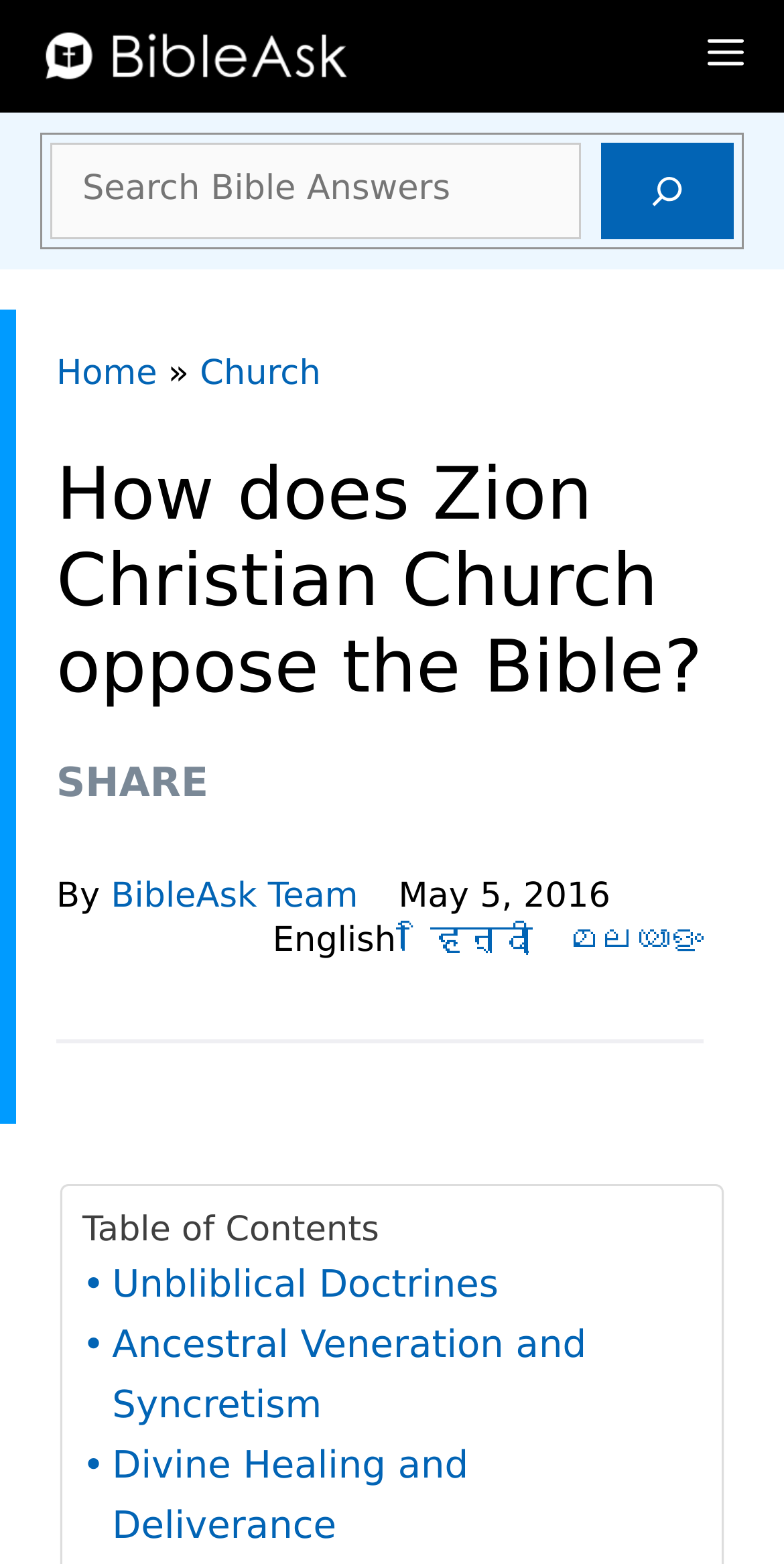Please find the bounding box coordinates of the section that needs to be clicked to achieve this instruction: "Search for a topic".

[0.051, 0.085, 0.949, 0.159]